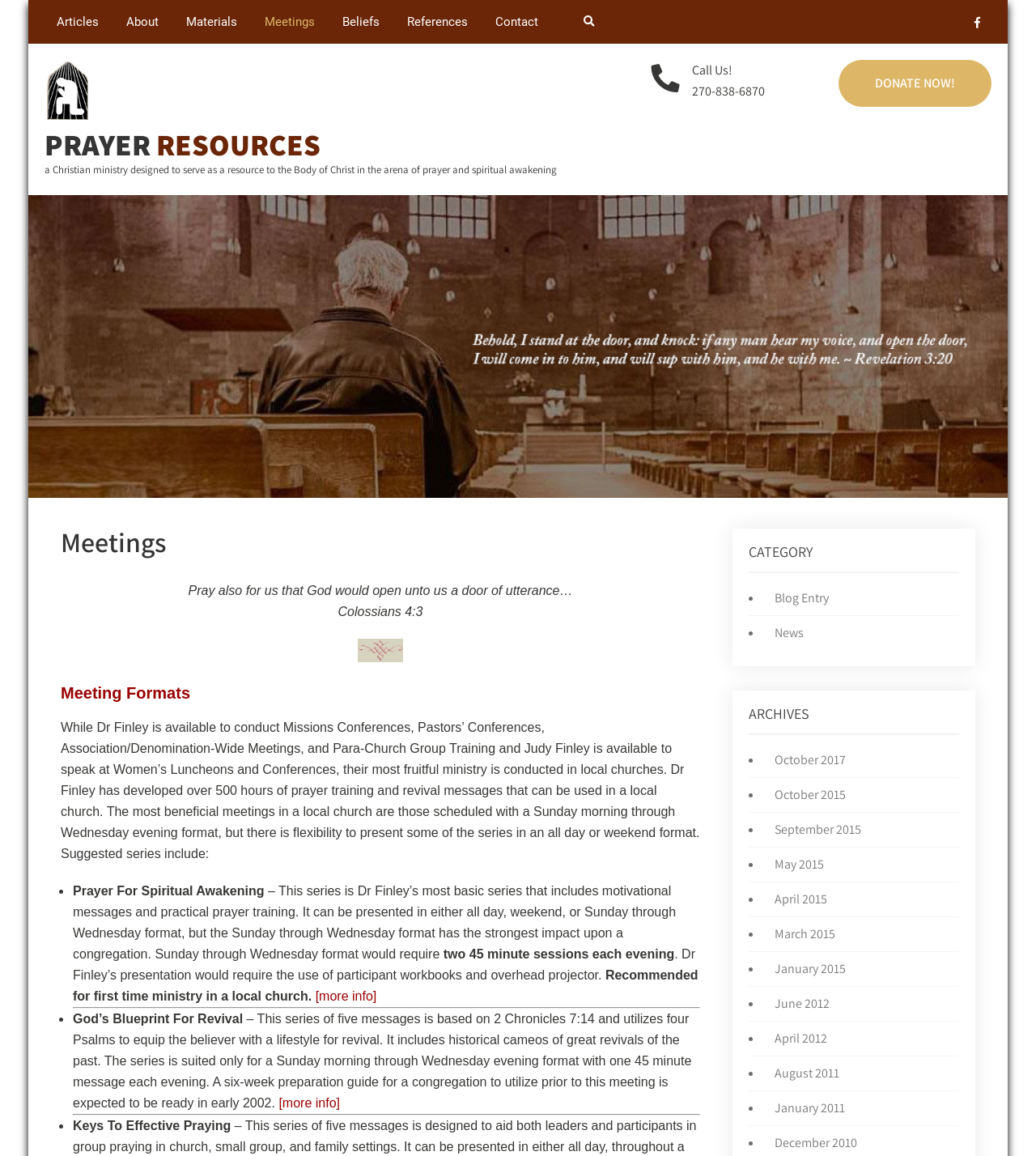Please find the bounding box coordinates of the element that you should click to achieve the following instruction: "Click on the 'more info' link under 'Prayer For Spiritual Awakening'". The coordinates should be presented as four float numbers between 0 and 1: [left, top, right, bottom].

[0.308, 0.854, 0.36, 0.869]